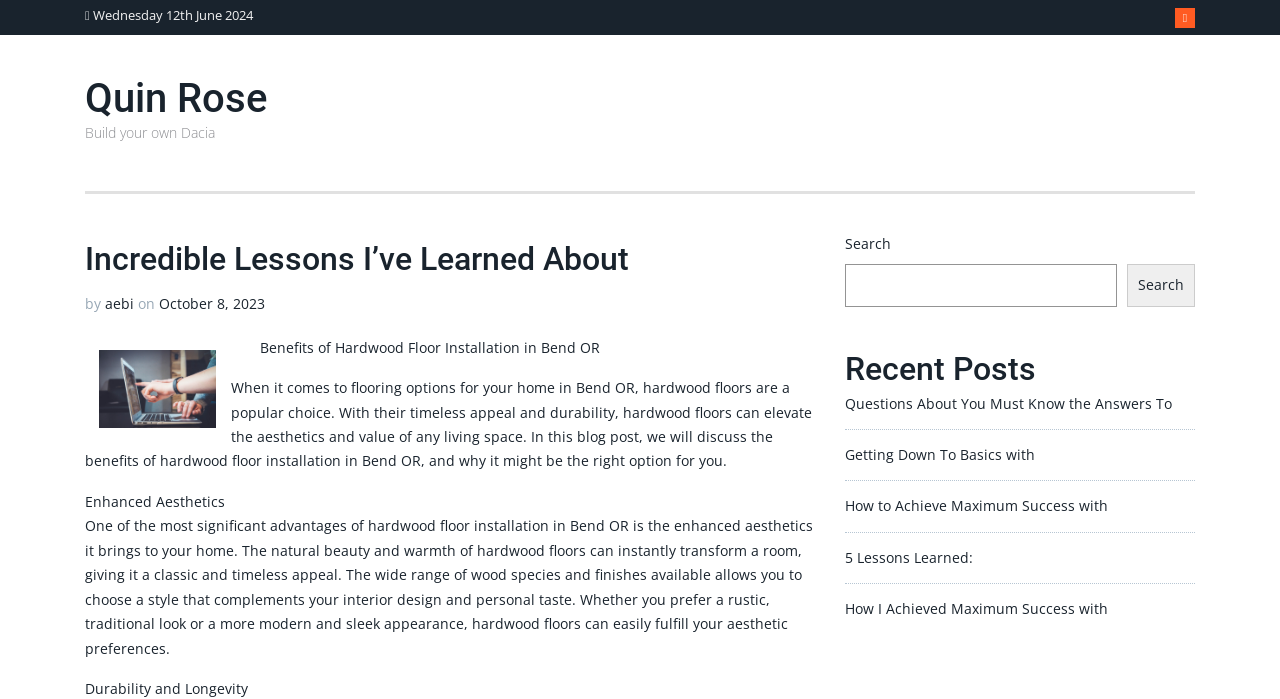Based on the element description, predict the bounding box coordinates (top-left x, top-left y, bottom-right x, bottom-right y) for the UI element in the screenshot: Getting Down To Basics with

[0.66, 0.637, 0.809, 0.664]